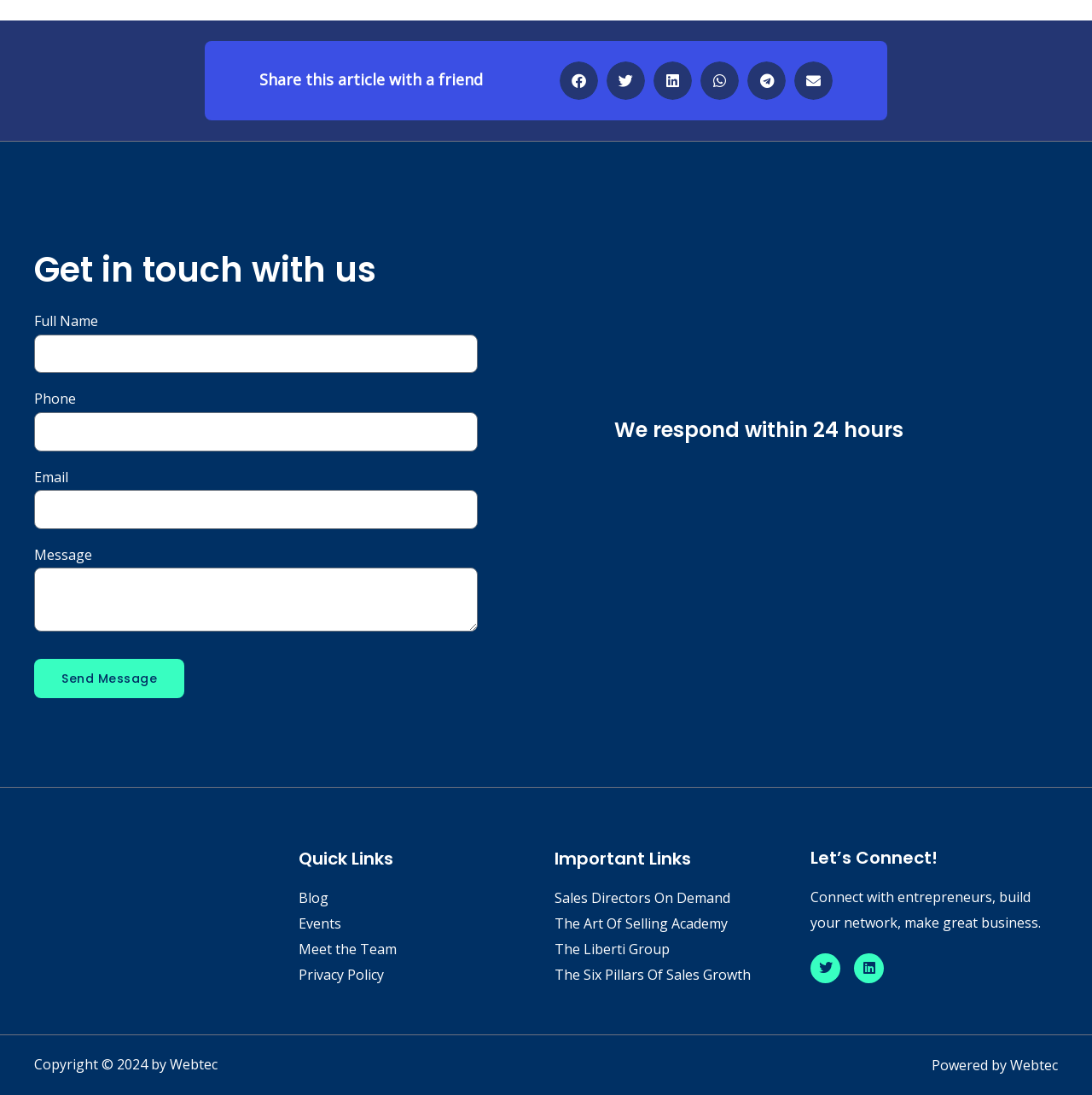Specify the bounding box coordinates of the region I need to click to perform the following instruction: "Enter your full name". The coordinates must be four float numbers in the range of 0 to 1, i.e., [left, top, right, bottom].

[0.031, 0.305, 0.438, 0.341]